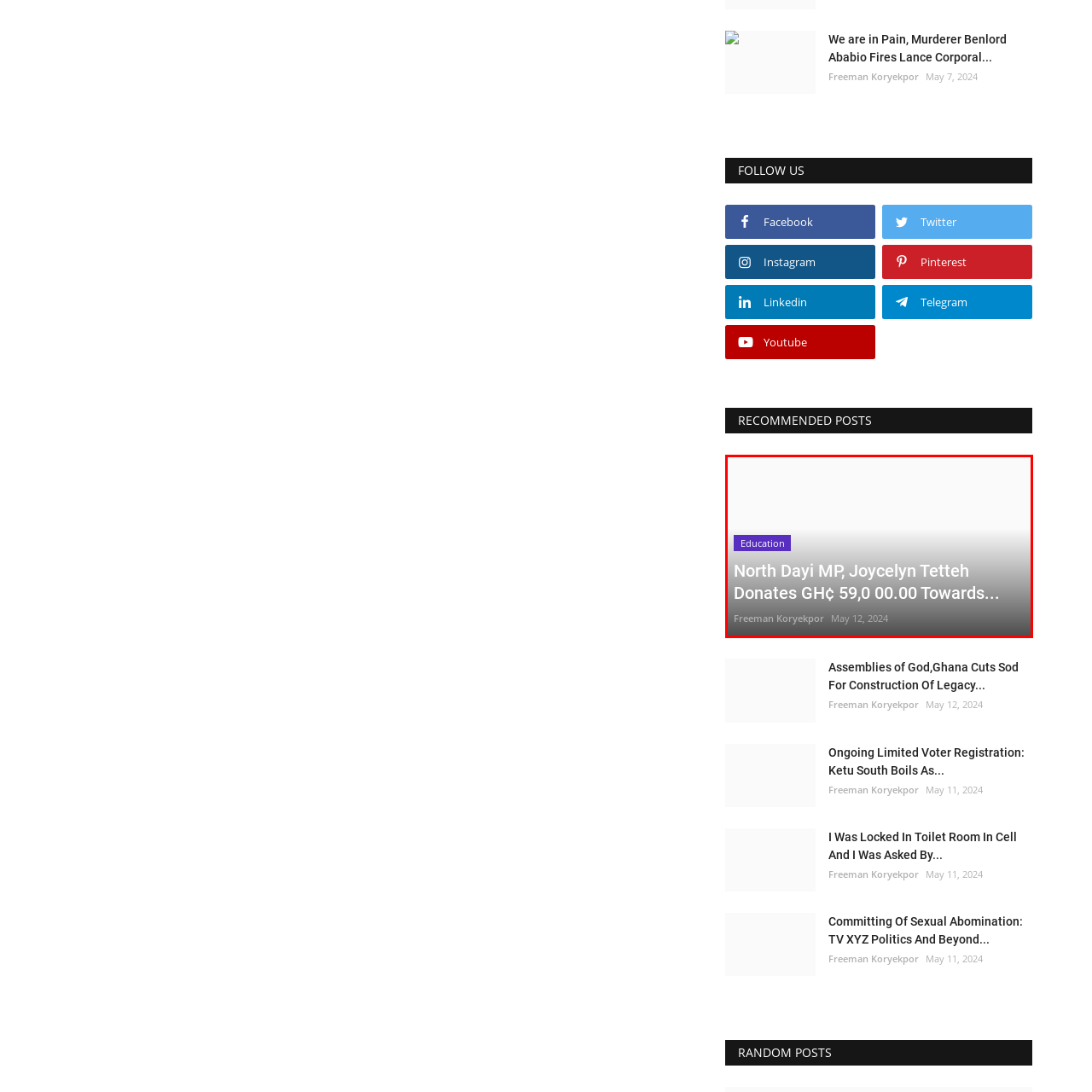Look at the image inside the red boundary and respond to the question with a single word or phrase: What is the purpose of the GH¢ 59,000.00 donation?

Establishing a learning resource center